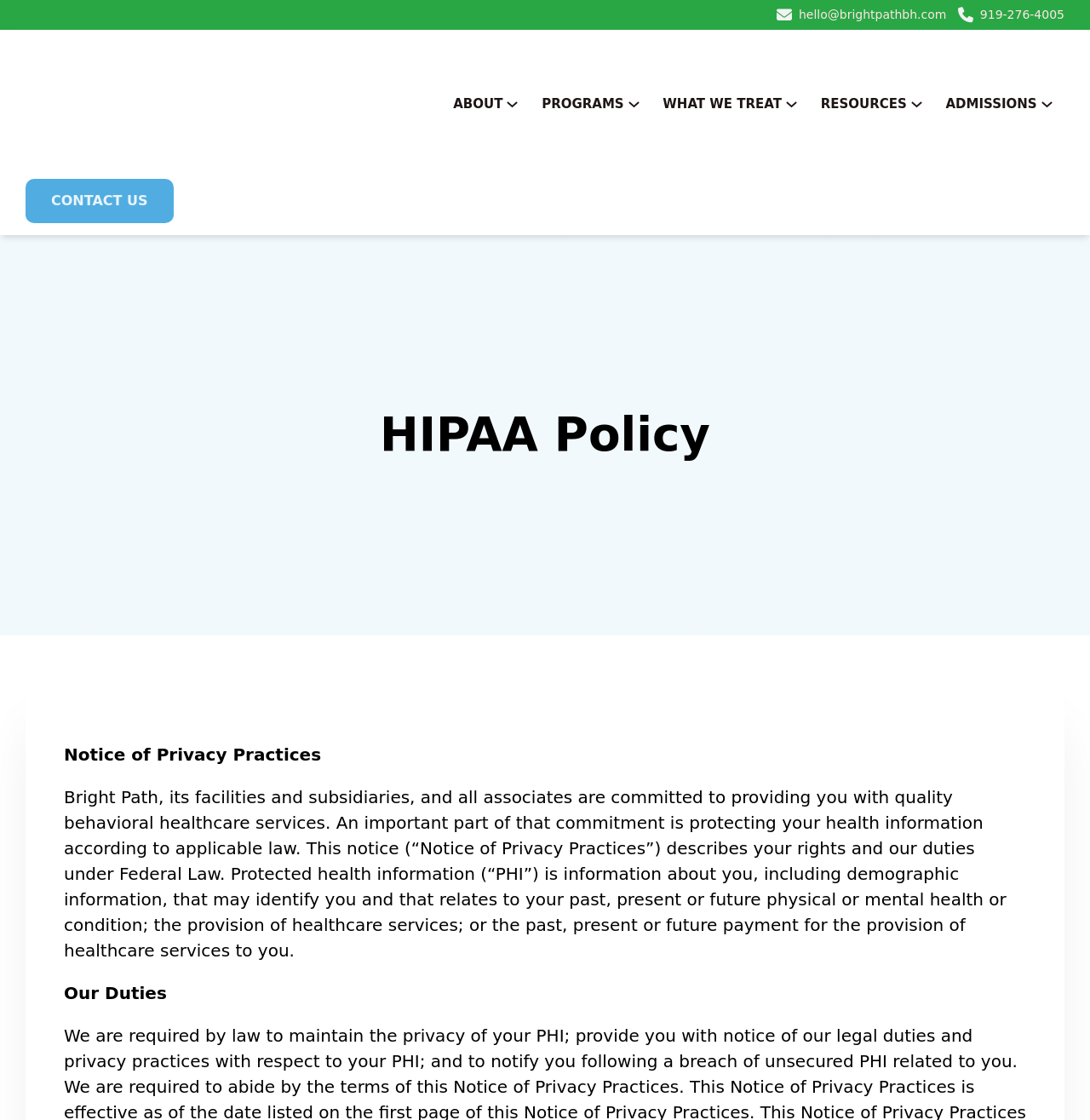Provide a short answer using a single word or phrase for the following question: 
What type of services does the organization provide?

Behavioral healthcare services